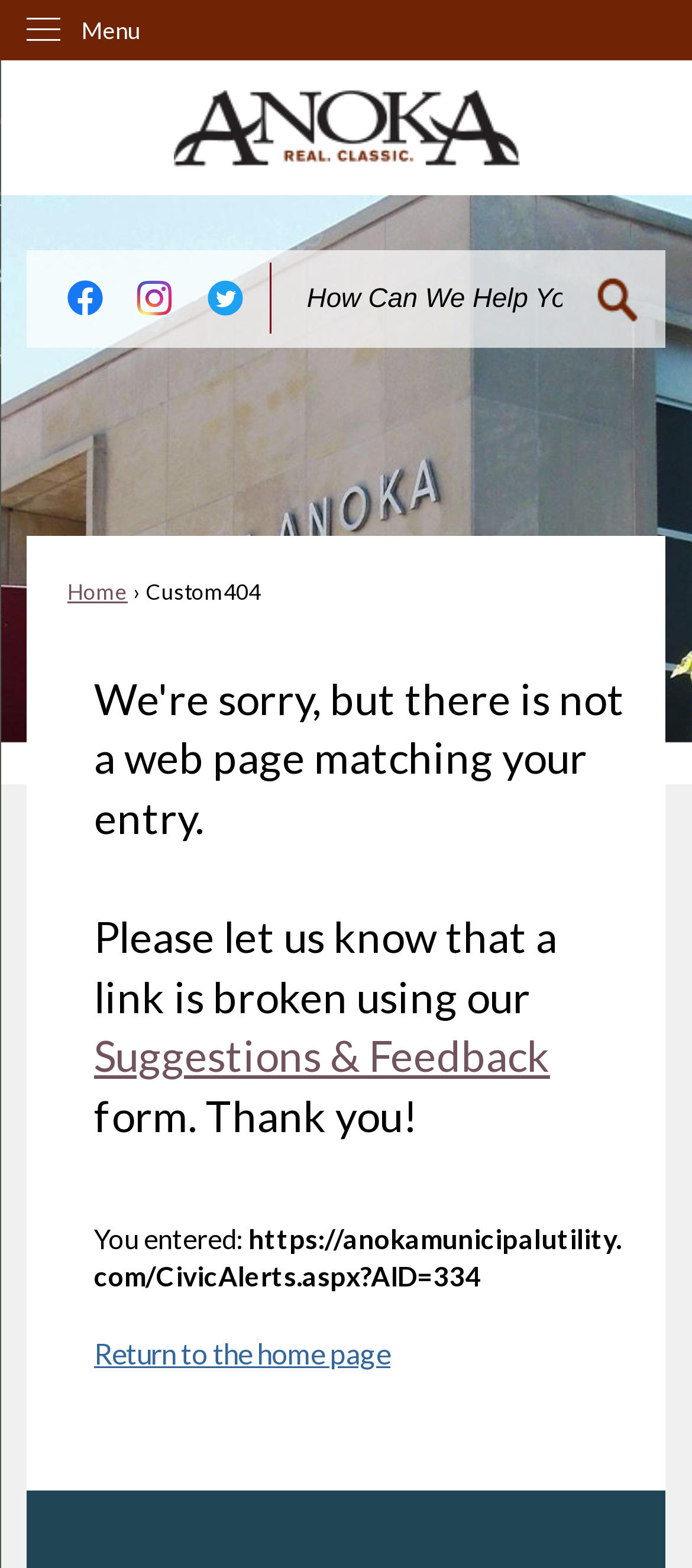Determine the bounding box coordinates for the UI element described. Format the coordinates as (top-left x, top-left y, bottom-right x, bottom-right y) and ensure all values are between 0 and 1. Element description: Home

[0.097, 0.331, 0.185, 0.348]